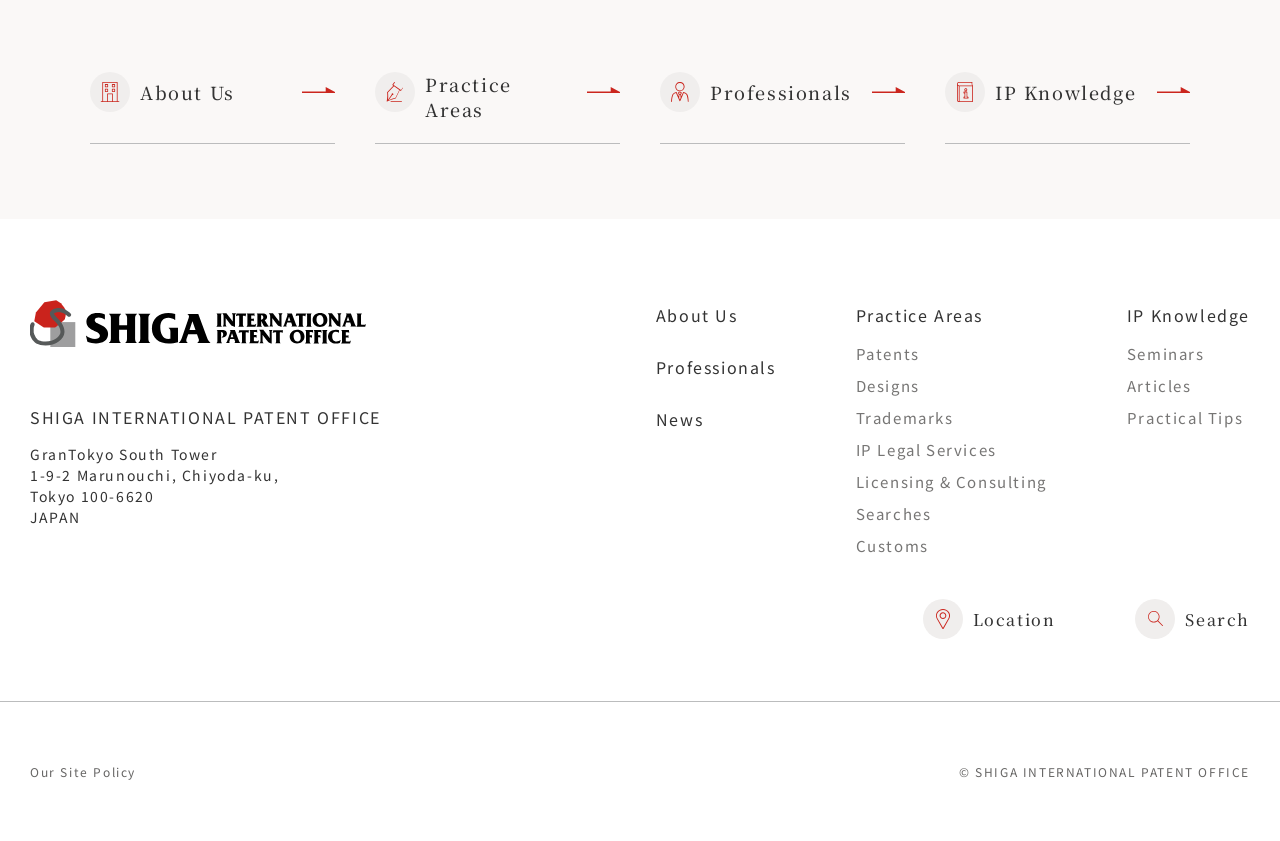Provide a short answer using a single word or phrase for the following question: 
What is the location of the patent office?

GranTokyo South Tower